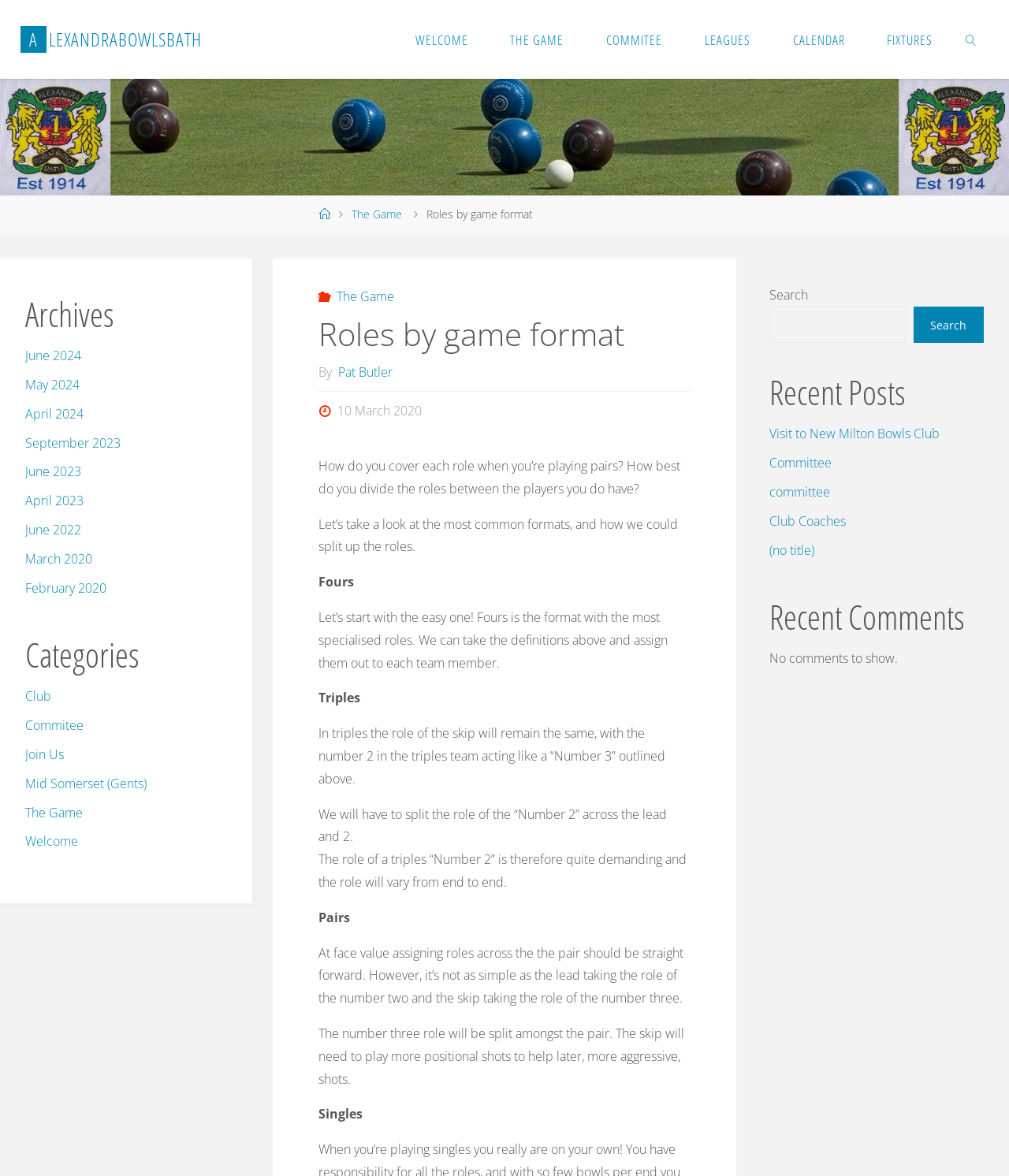From the webpage screenshot, predict the bounding box coordinates (top-left x, top-left y, bottom-right x, bottom-right y) for the UI element described here: Leagues

[0.677, 0.0, 0.765, 0.067]